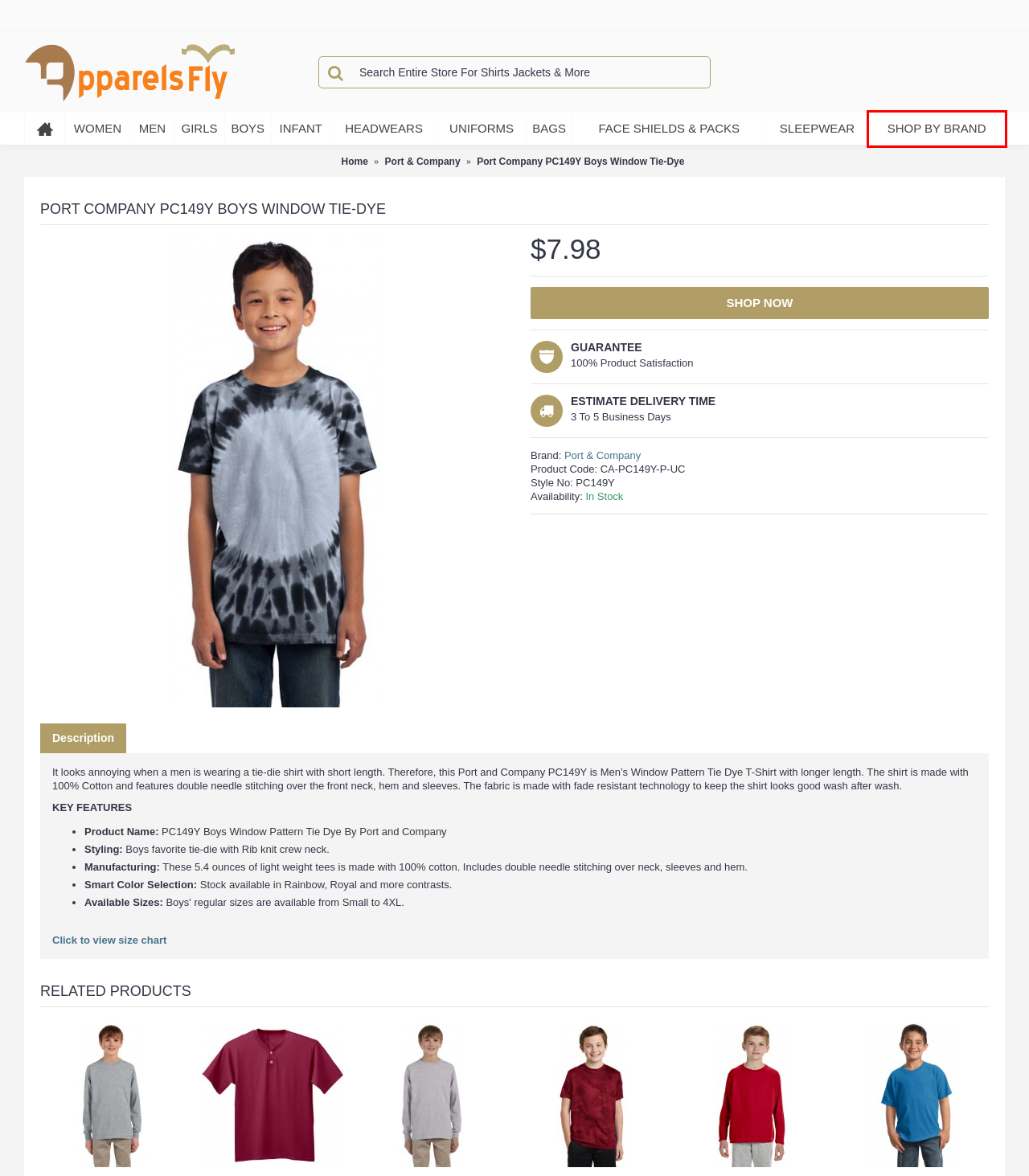Review the screenshot of a webpage that includes a red bounding box. Choose the webpage description that best matches the new webpage displayed after clicking the element within the bounding box. Here are the candidates:
A. Shop Sleepwear Footed Pajamas For Everyone - Apparels Fly
B. Shop Port & Company | Apparels & Accessories | Apparels Fly
C. Shop for Baby Girls & Baby Boys Apparels | Apparels Fly
D. Shop for Best Collection of Travel Bags | Apparels Fly
E. Apparels Fly | High Quality Apparels From USA
F. Buy Best Quality Headwear Online | Apparels Fly
G. Shop For Best Uniforms For Your Business | Apparels Fly
H. Shop Famous Clothing Brands

H